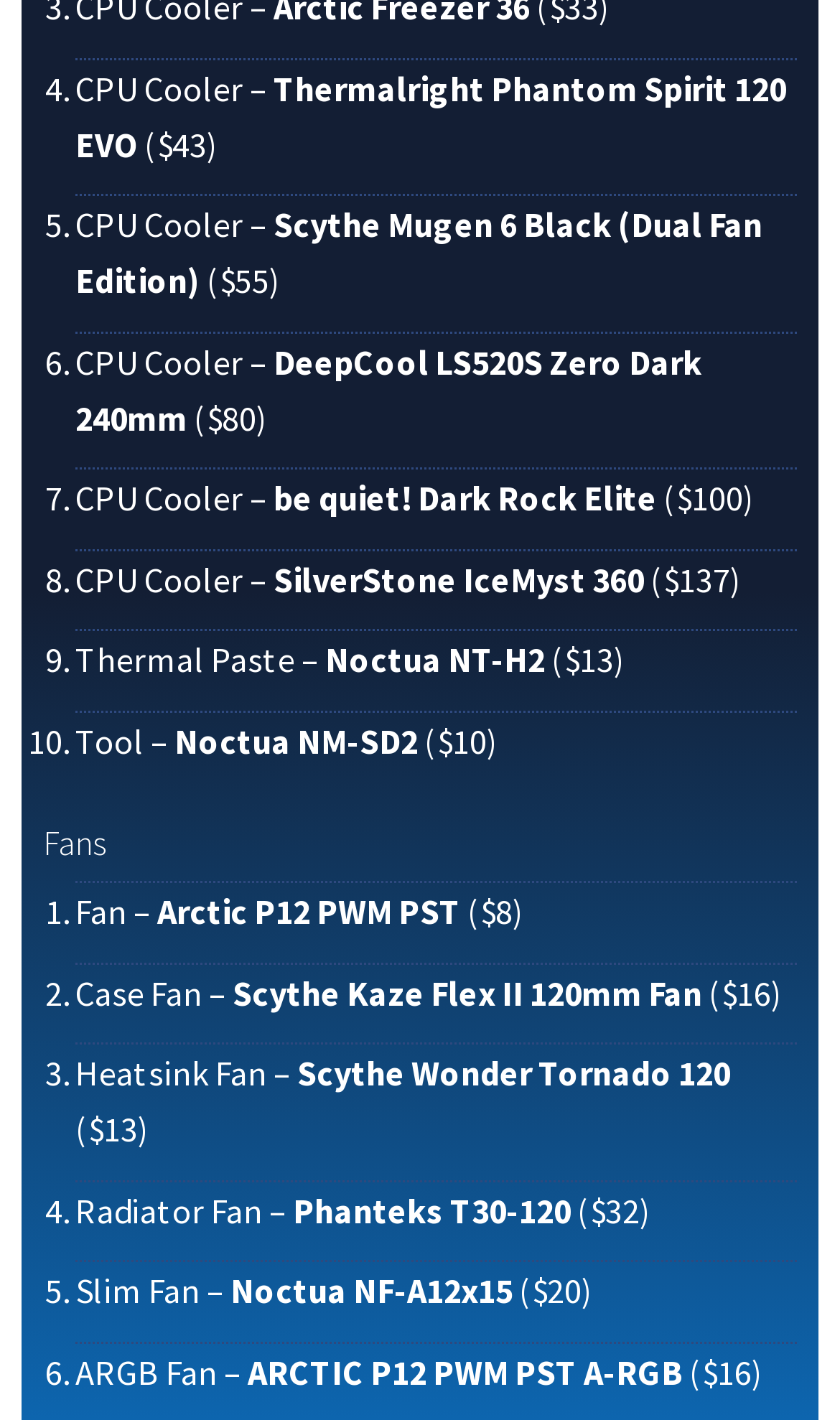Identify the bounding box coordinates of the area you need to click to perform the following instruction: "Read reviews".

None